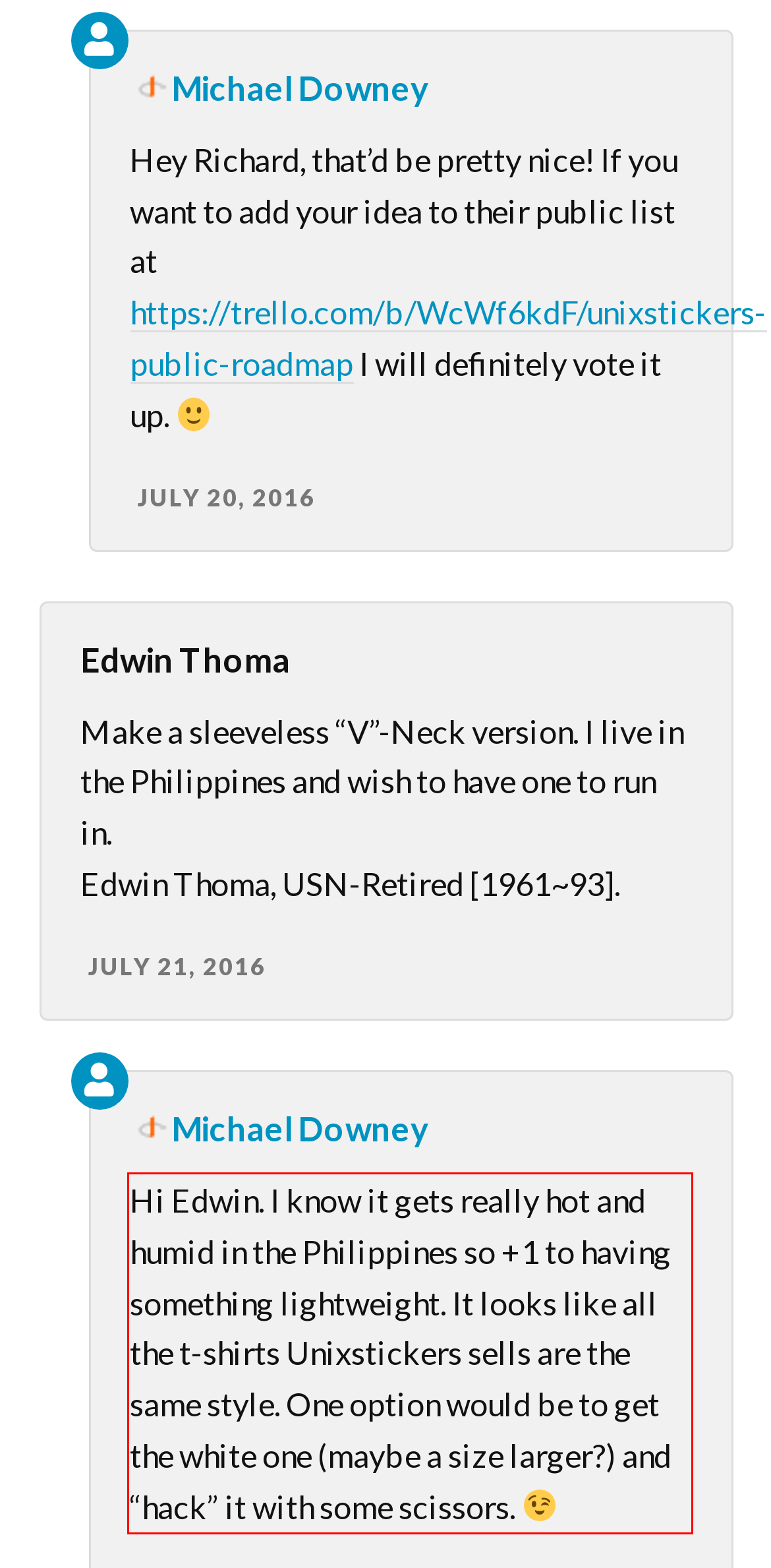Using the provided screenshot, read and generate the text content within the red-bordered area.

Hi Edwin. I know it gets really hot and humid in the Philippines so +1 to having something lightweight. It looks like all the t-shirts Unixstickers sells are the same style. One option would be to get the white one (maybe a size larger?) and “hack” it with some scissors.